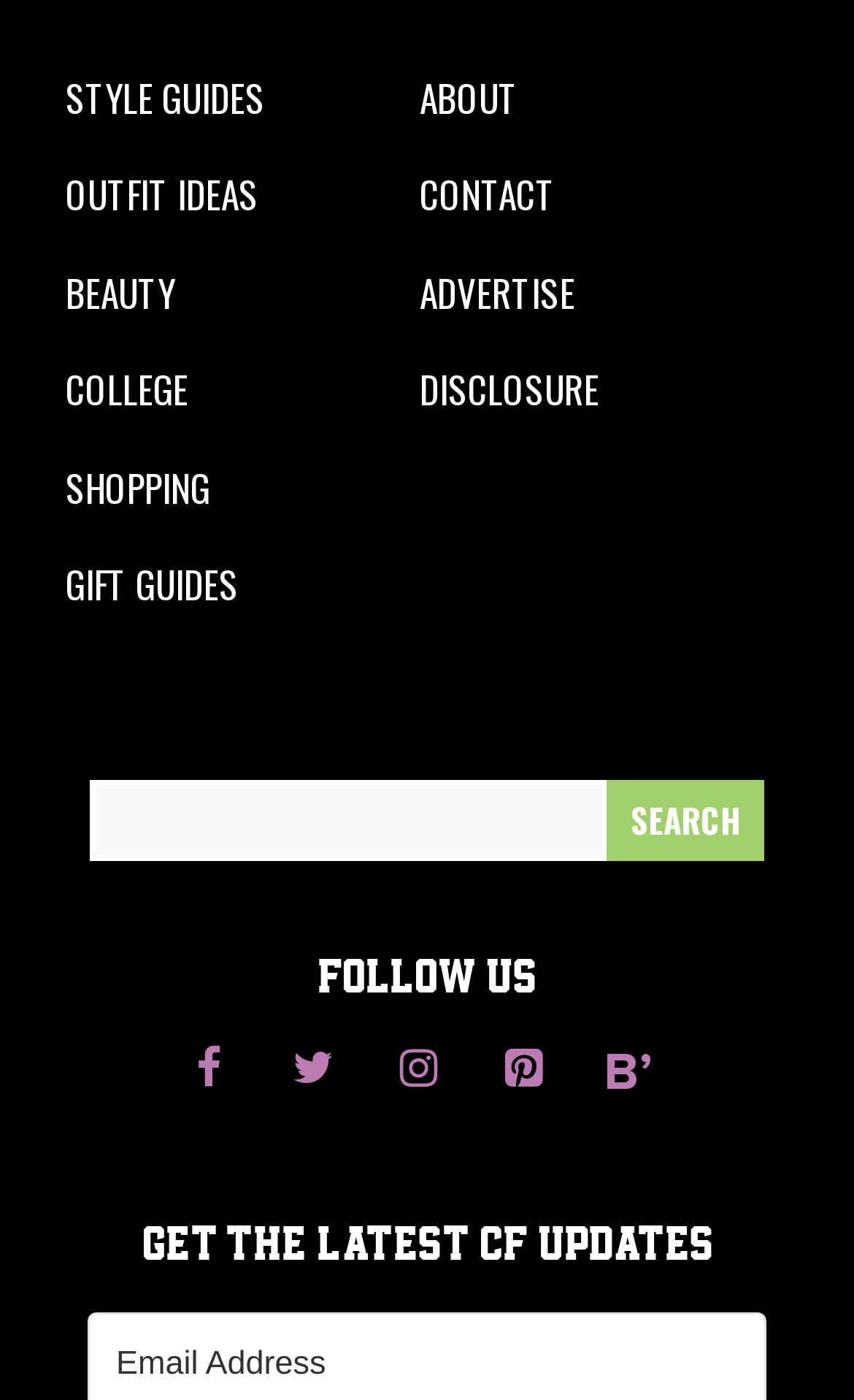What is the last link in the top-right section?
Provide a one-word or short-phrase answer based on the image.

DISCLOSURE